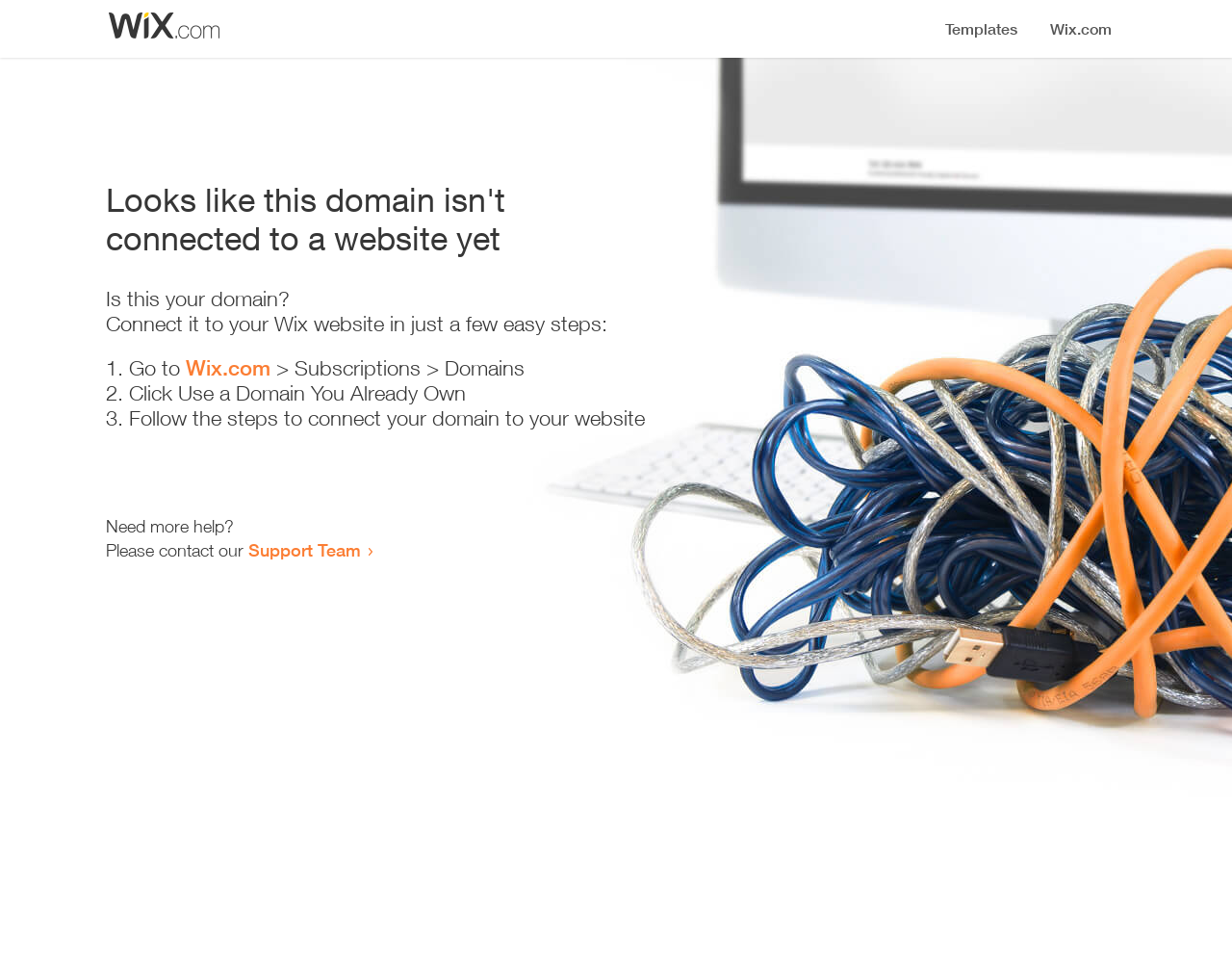What is the status of the domain?
Using the image, give a concise answer in the form of a single word or short phrase.

Not connected